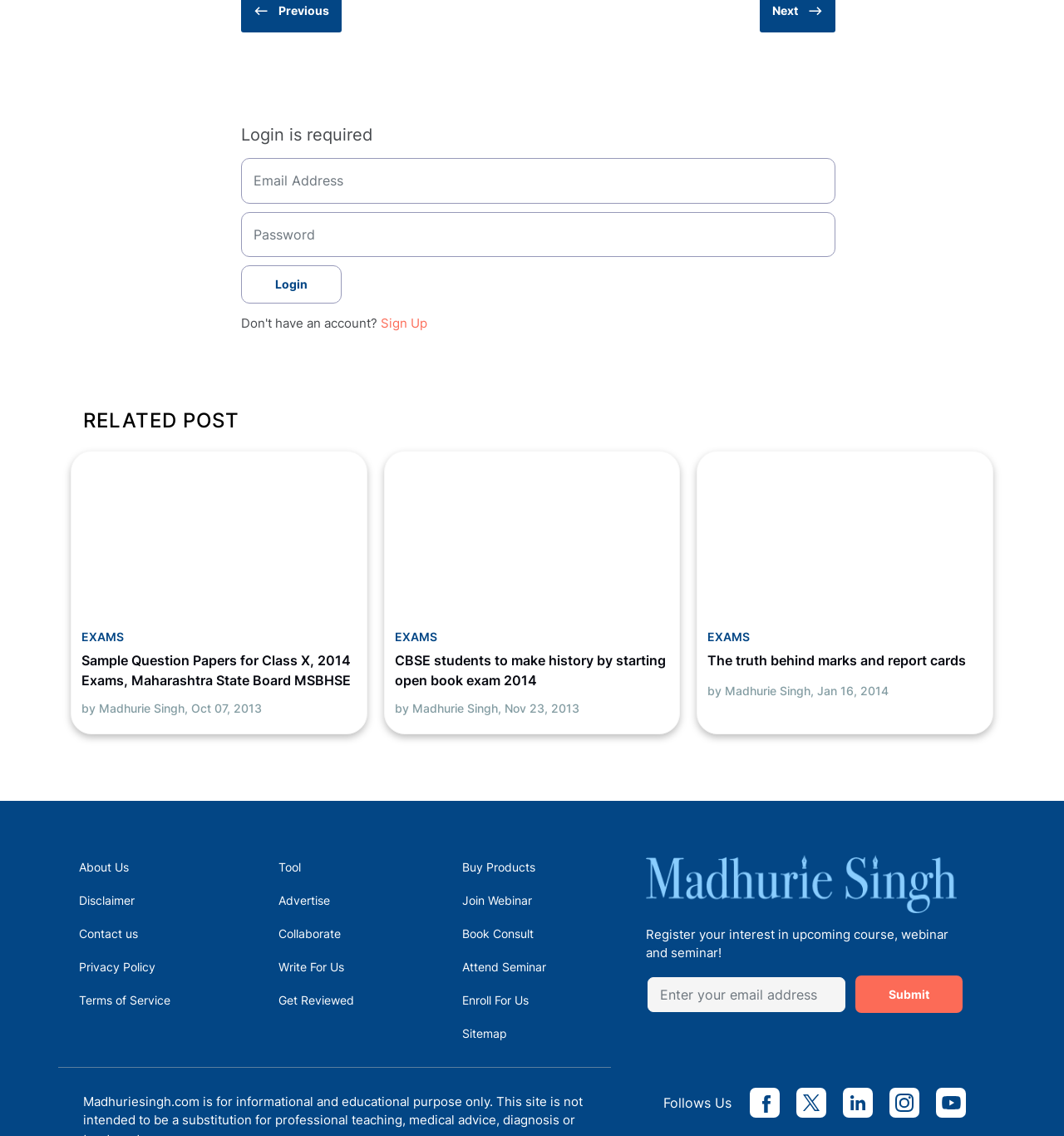Please mark the bounding box coordinates of the area that should be clicked to carry out the instruction: "Read related post".

[0.078, 0.359, 0.225, 0.38]